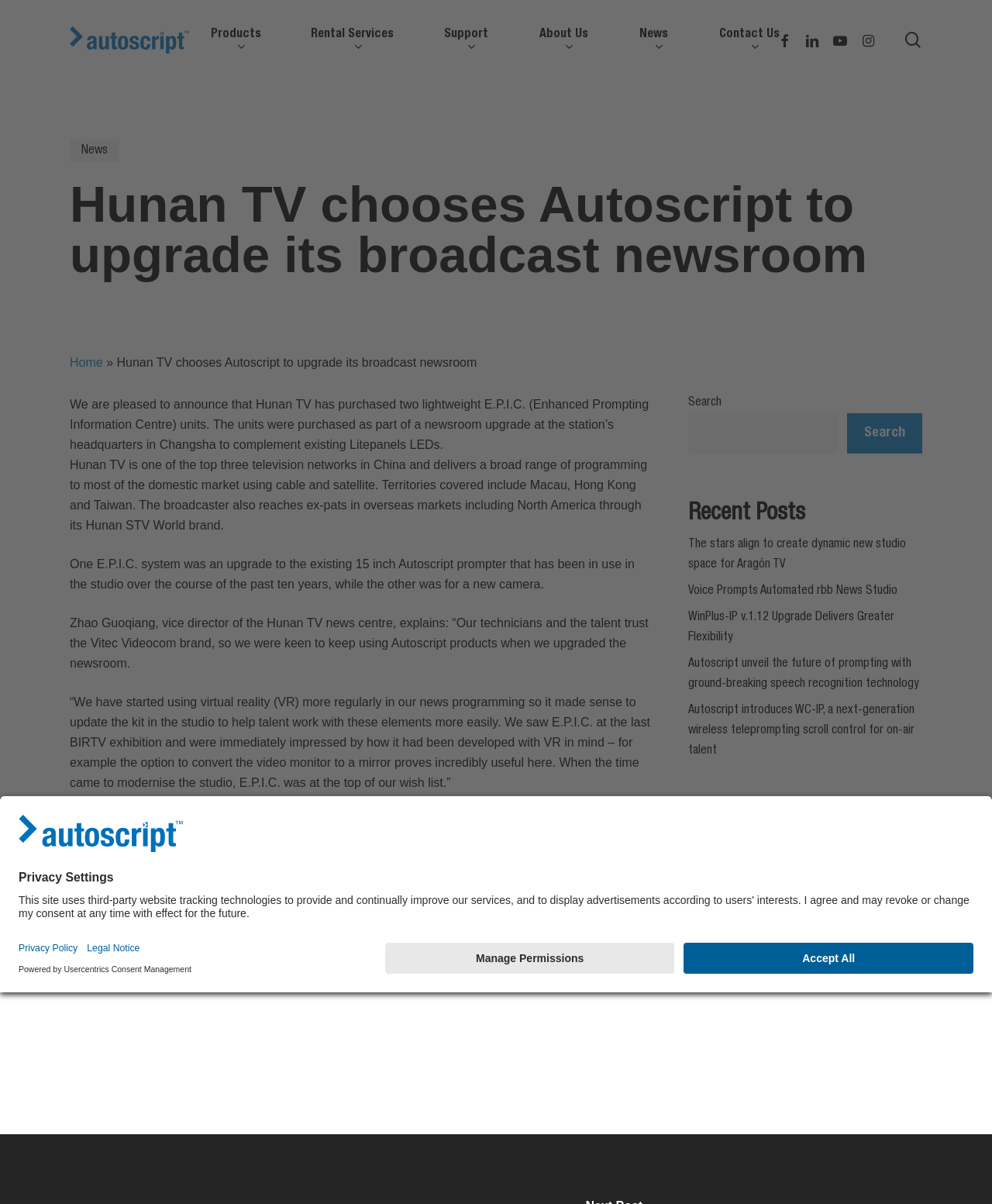Please respond to the question with a concise word or phrase:
What is the name of the company mentioned in the quote?

Vitec Videocom